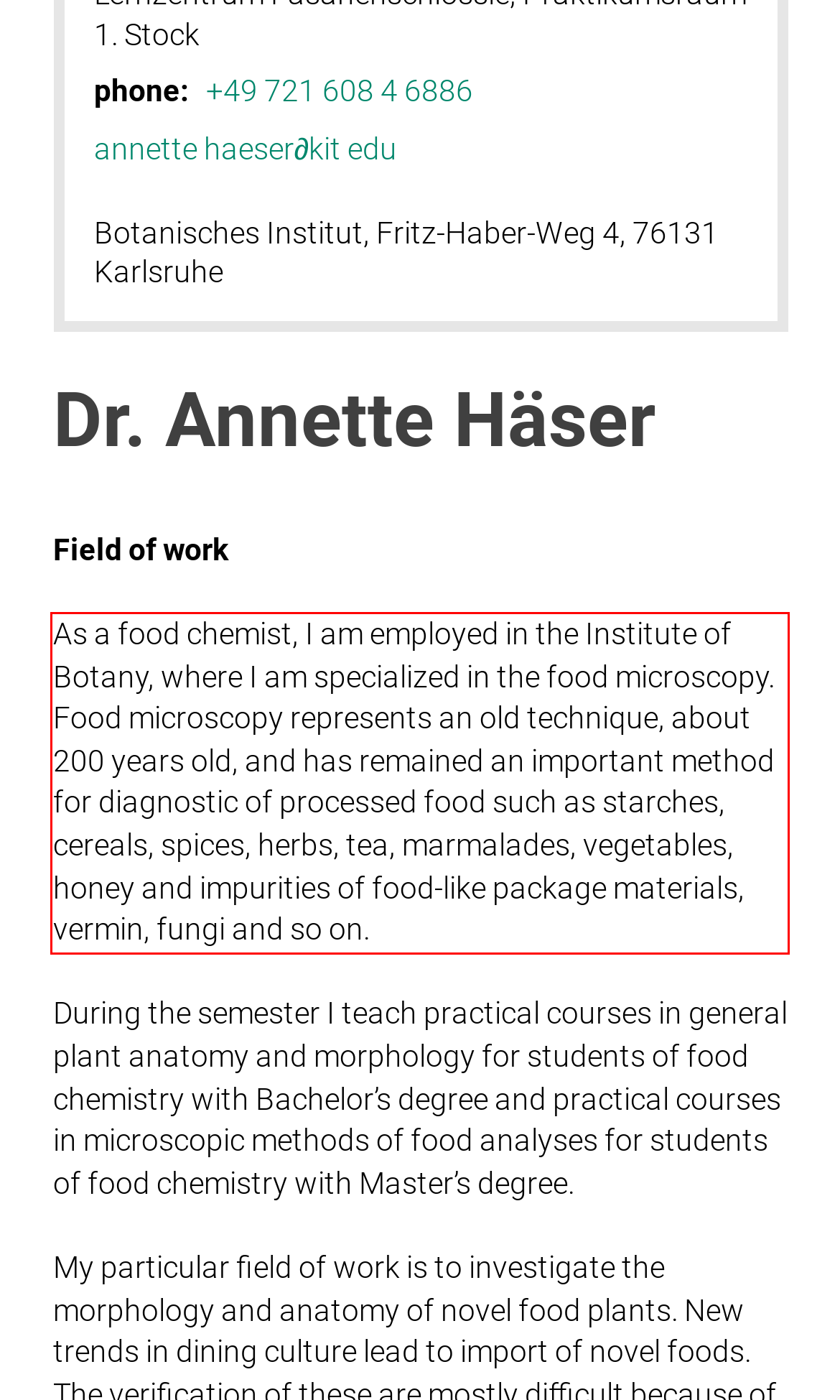Analyze the screenshot of the webpage and extract the text from the UI element that is inside the red bounding box.

As a food chemist, I am employed in the Institute of Botany, where I am specialized in the food microscopy. Food microscopy represents an old technique, about 200 years old, and has remained an important method for diagnostic of processed food such as starches, cereals, spices, herbs, tea, marmalades, vegetables, honey and impurities of food-like package materials, vermin, fungi and so on.